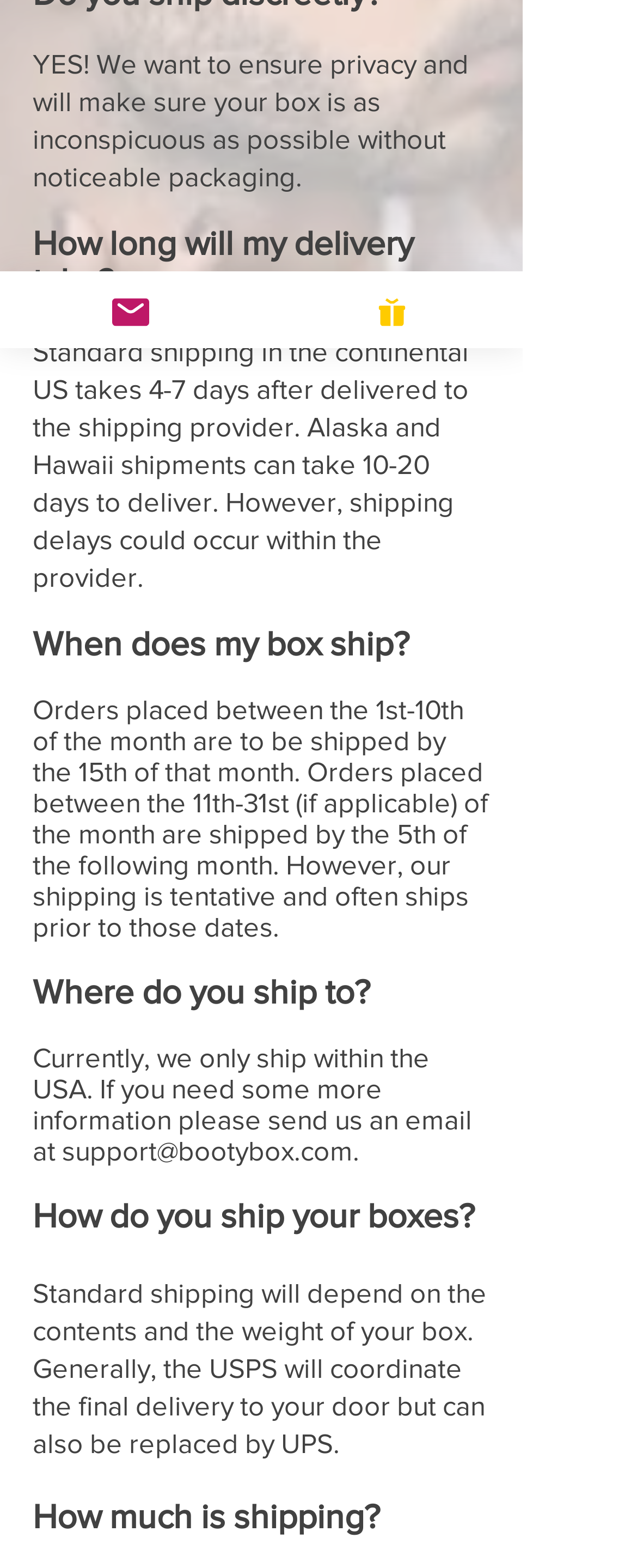Provide the bounding box coordinates for the UI element that is described as: "support@bootybox.com".

[0.097, 0.724, 0.554, 0.744]